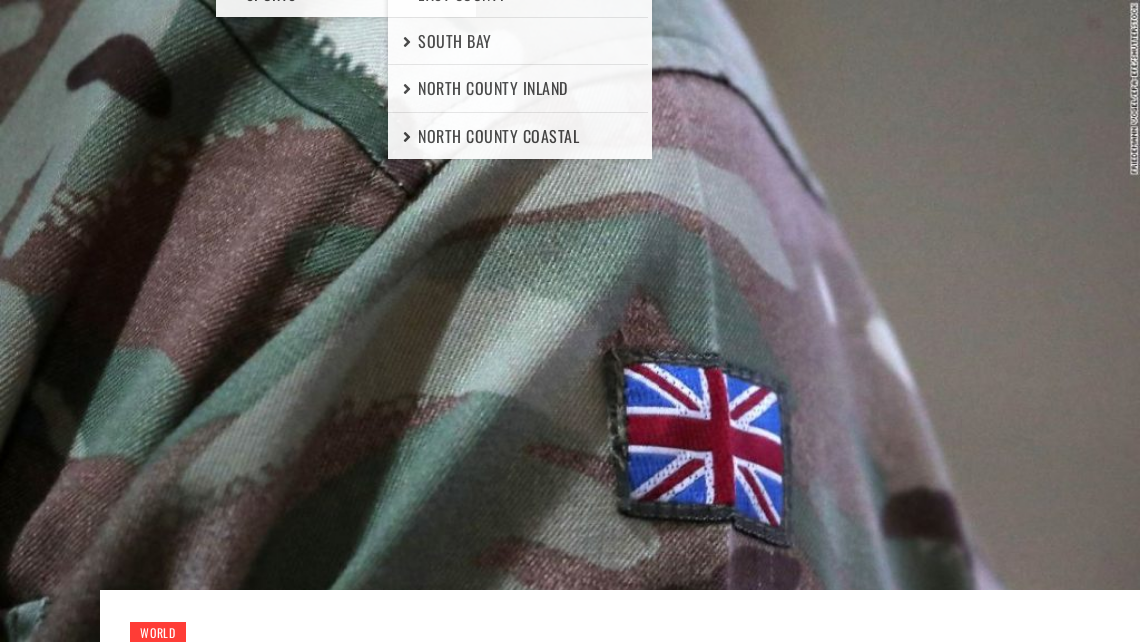Explain the details of the image you are viewing.

The image focuses on the sleeve of a military jacket, prominently featuring a patch with the Union Jack, the national flag of the United Kingdom. The fabric displays a camouflage pattern typical of military attire, suggesting a context related to military service or discussion of military personnel. This image is likely part of a report highlighting issues such as bullying, sexual harassment, and discrimination faced by female UK military staff, as indicated by the accompanying text. The overall presentation emphasizes the gravity of the subject matter, drawing attention to the experiences of women in the armed forces.